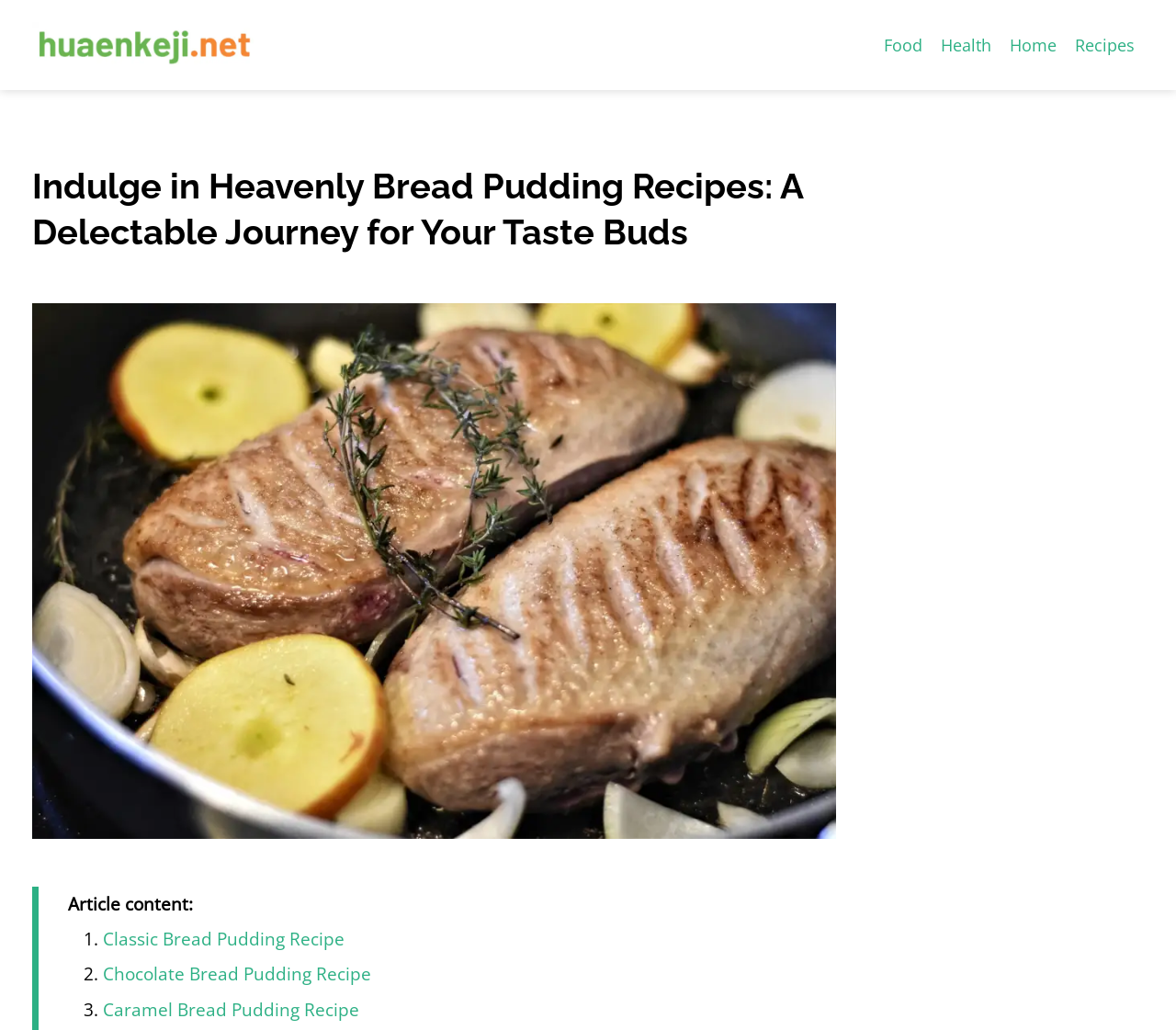Please provide a brief answer to the following inquiry using a single word or phrase:
What is the position of the image relative to the heading?

Below